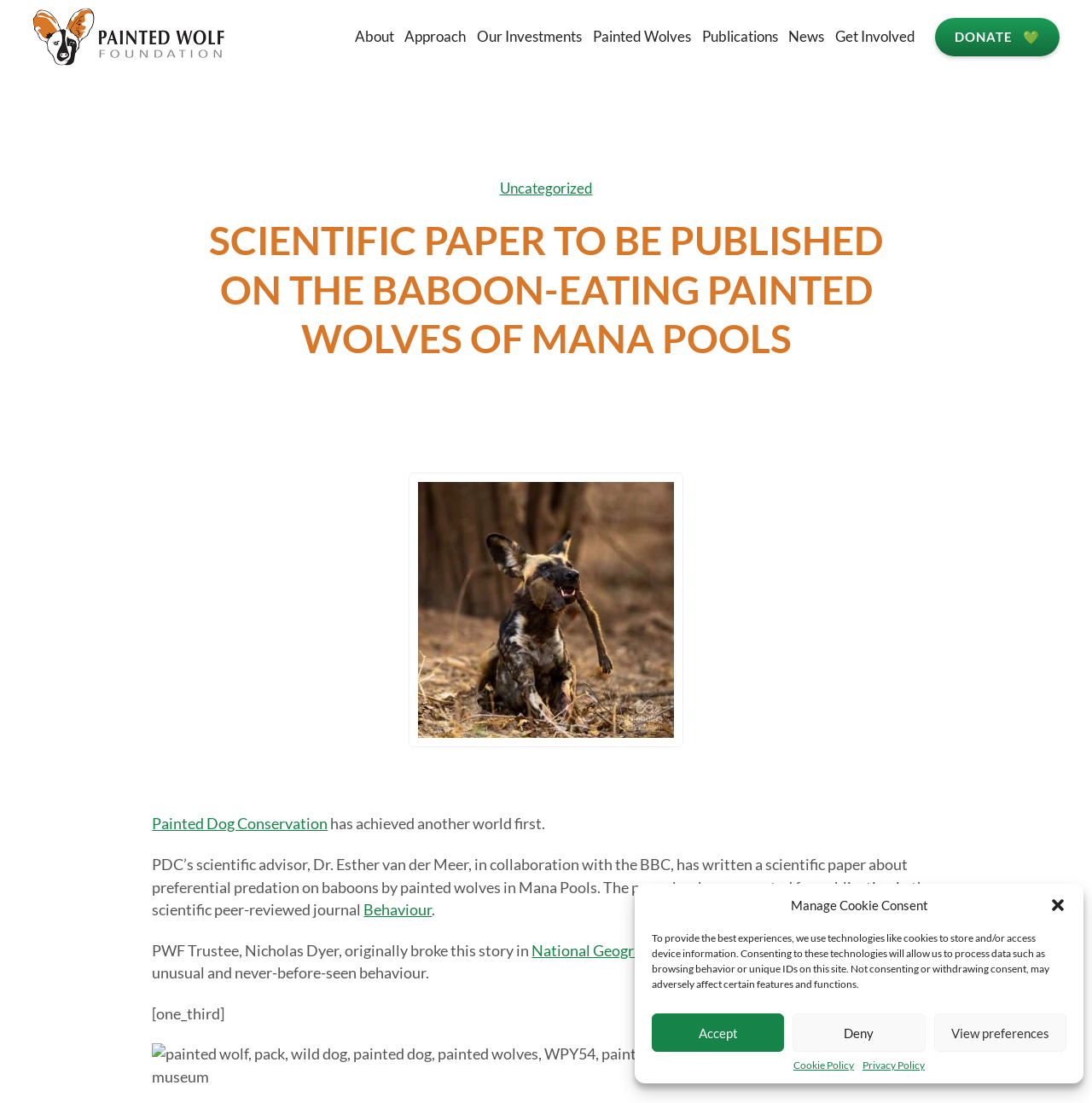Please locate the bounding box coordinates of the element that should be clicked to achieve the given instruction: "Click the 'DONATE' button".

[0.856, 0.016, 0.97, 0.051]